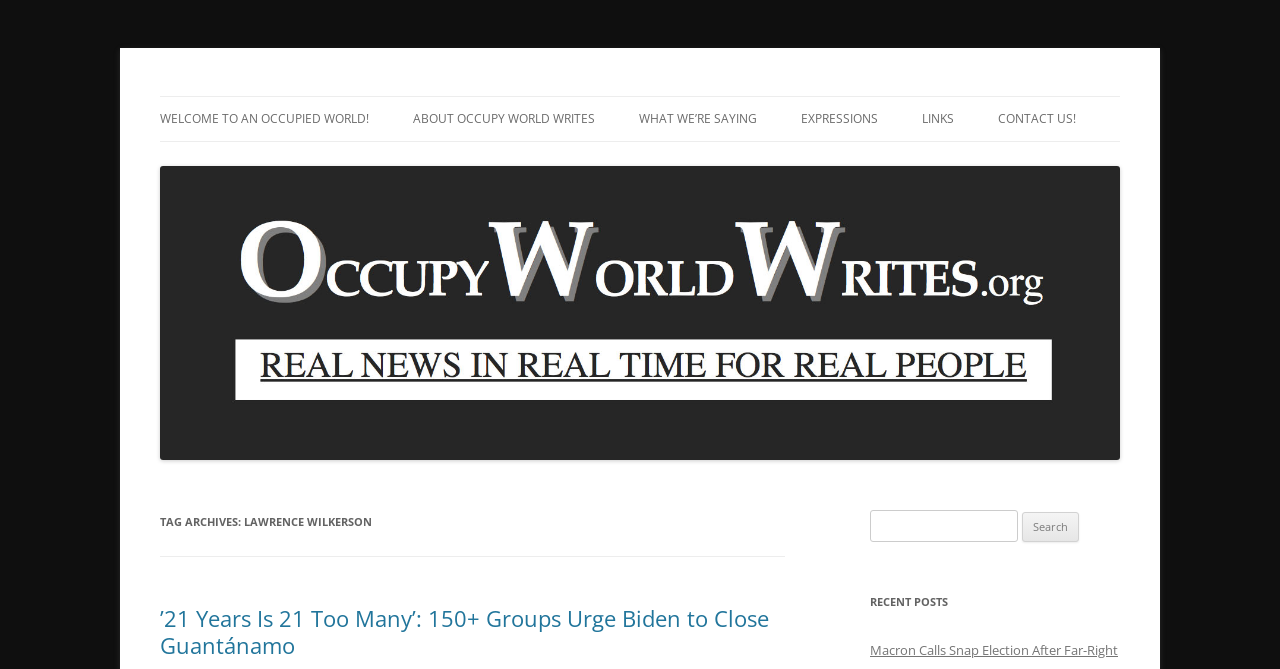Identify the main heading of the webpage and provide its text content.

Occupy World Writes